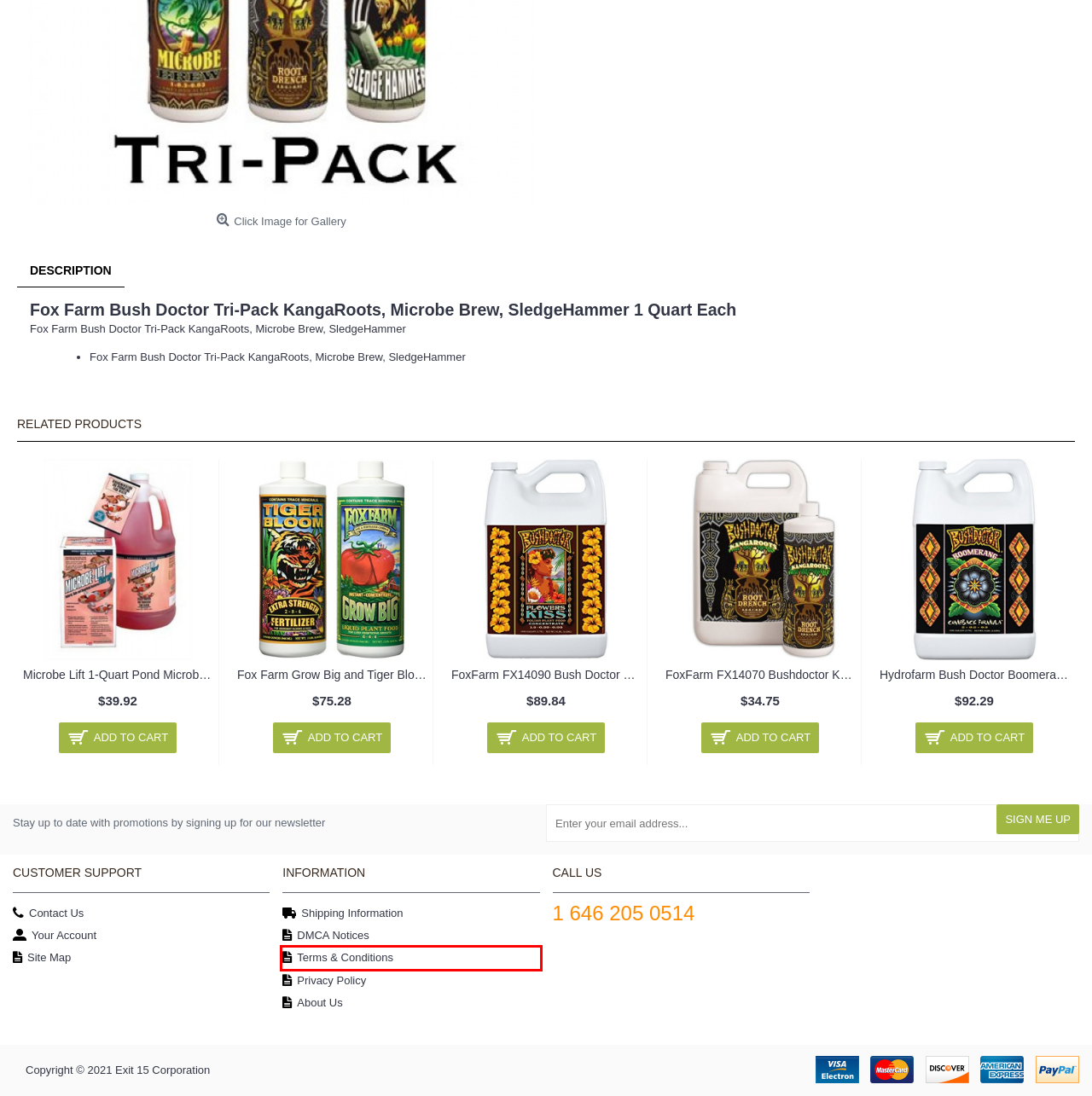Observe the provided screenshot of a webpage with a red bounding box around a specific UI element. Choose the webpage description that best fits the new webpage after you click on the highlighted element. These are your options:
A. Terms & Conditions
B. Shipping Rates
C. FoxFarm FX14090 Bush Doctor Flowers Kiss Fertilizer, 1 G ...
D. Contact Us
E. Site Map
F. Fox Farm Grow Big and Tiger Bloom - 1 Quart Each
G. Privacy Policy
H. Hydrofarm Bush Doctor Boomerang Fertilizer

A